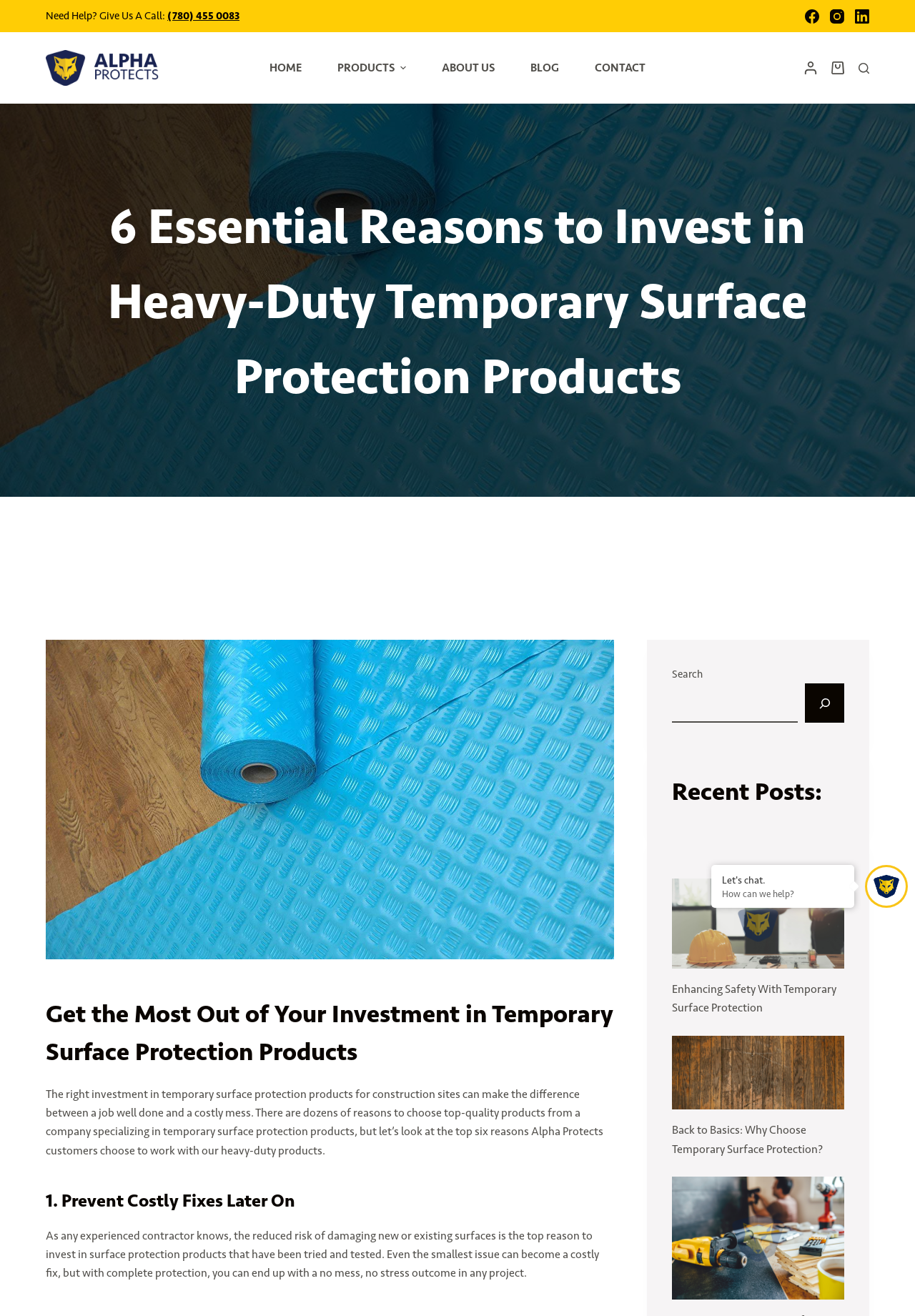What is the call-to-action button at the top right corner of the webpage?
Provide a detailed answer to the question, using the image to inform your response.

I found this answer by looking at the top right corner of the webpage, where I saw a button with the text 'Search' and an icon, indicating that it is a search button.